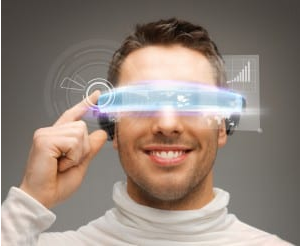Detail all significant aspects of the image you see.

The image features a smiling man wearing advanced wearable technology, specifically a futuristic headset that covers his eyes and integrates with augmented reality interfaces. With a hand raised to touch the device, he appears to interact with holographic displays projected in front of him, showcasing graphical elements like graphs and control indicators. The background is subtly blurred, emphasizing the man and his state-of-the-art tech, which highlights the evolving nature of wearable devices in modern technology, particularly in the context of its applications in the IT industry. This embodiment of innovation suggests a forward-thinking perspective on how wearable tech can enhance personal and professional experiences.